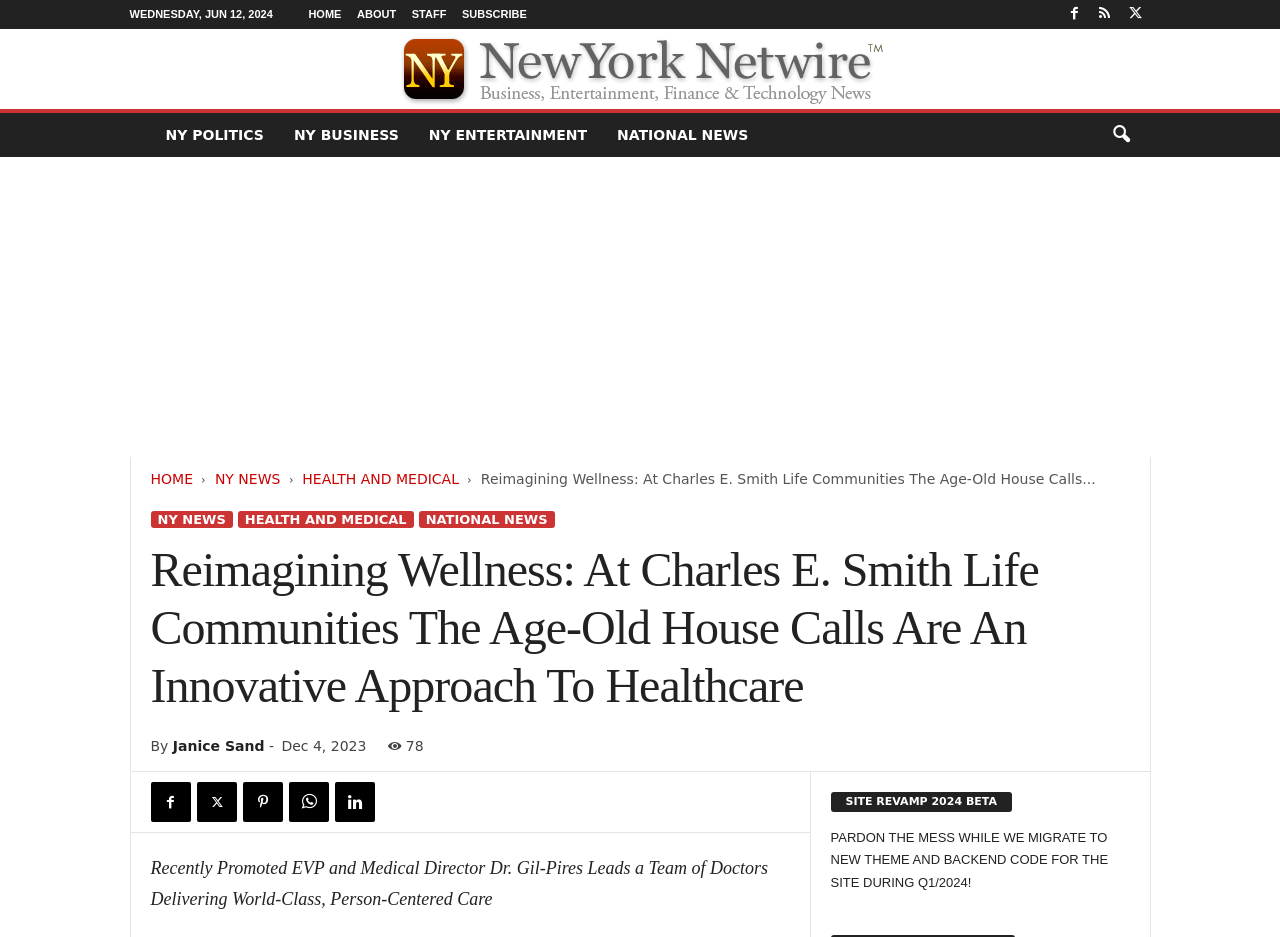What is the current status of the website?
Answer the question with a single word or phrase derived from the image.

SITE REVAMP 2024 BETA